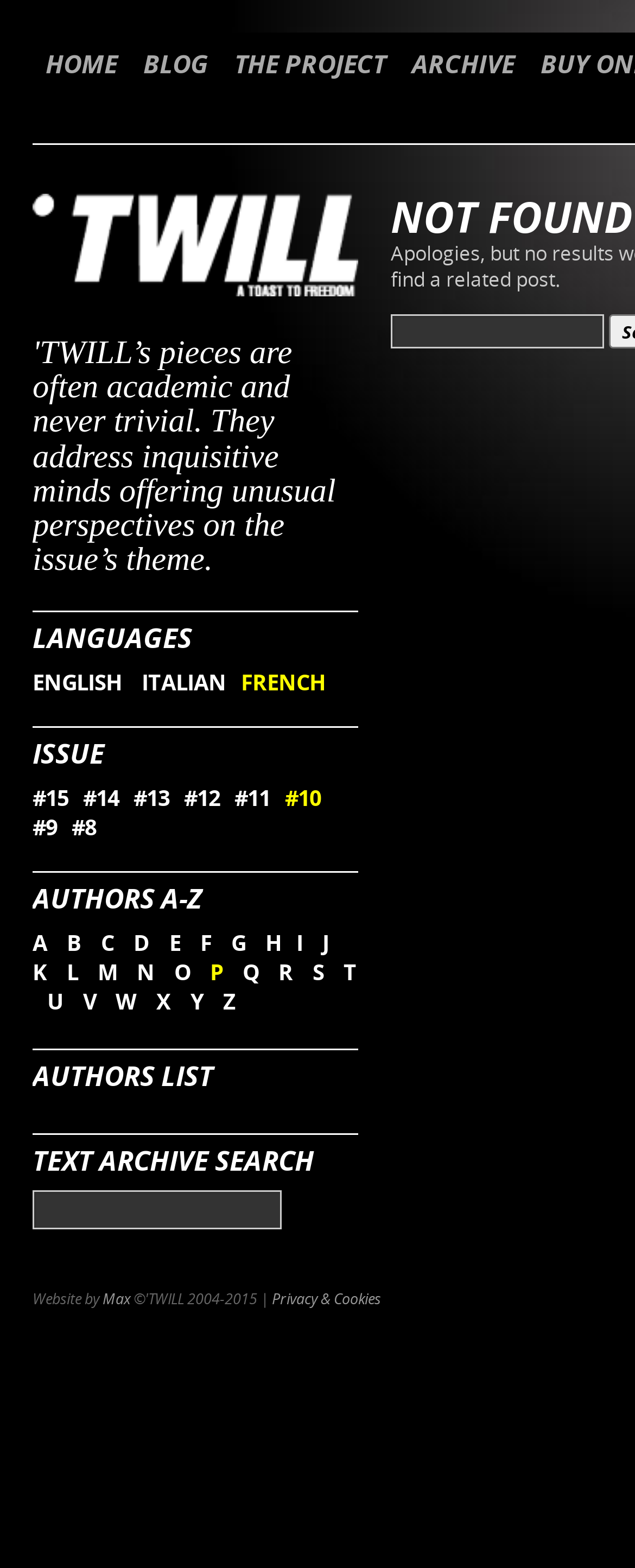Please identify the bounding box coordinates of the region to click in order to complete the given instruction: "learn about employment background checks". The coordinates should be four float numbers between 0 and 1, i.e., [left, top, right, bottom].

None